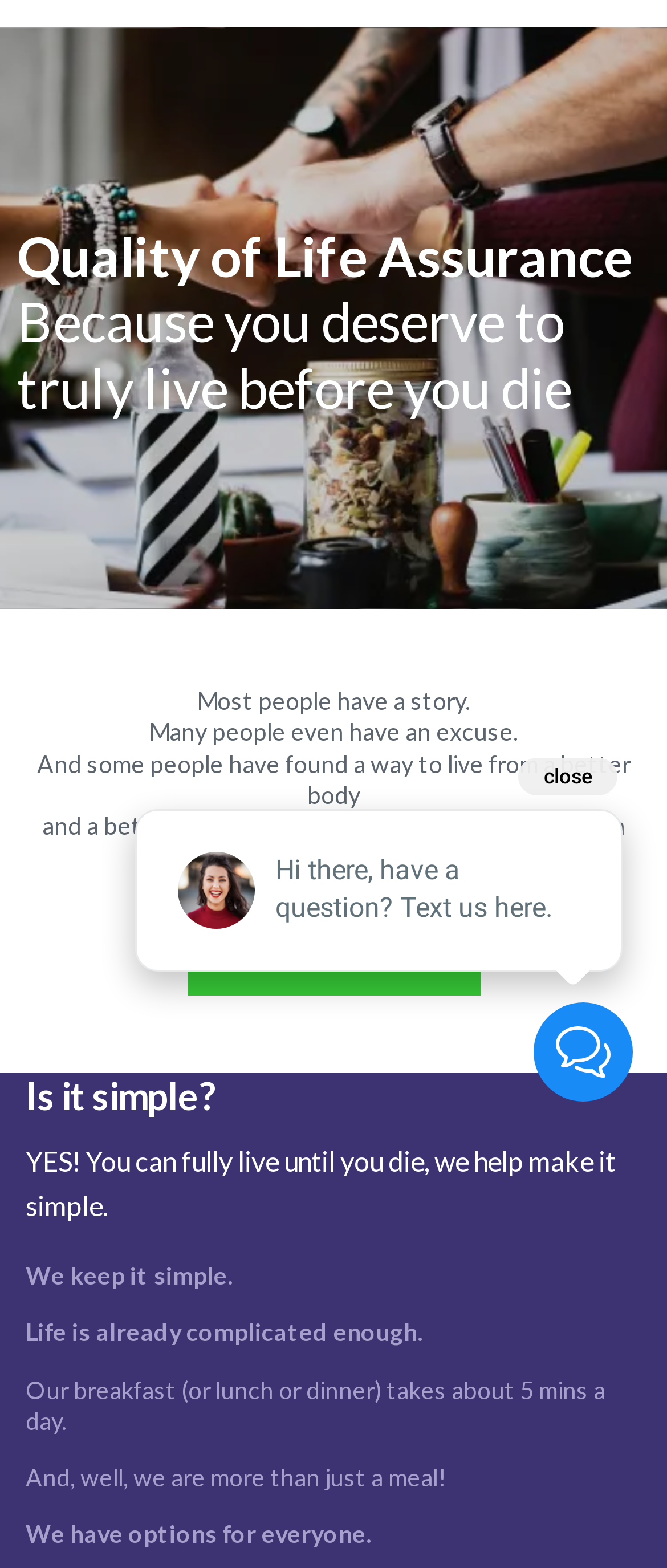What is the main heading displayed on the webpage? Please provide the text.

Quality of Life Assurance